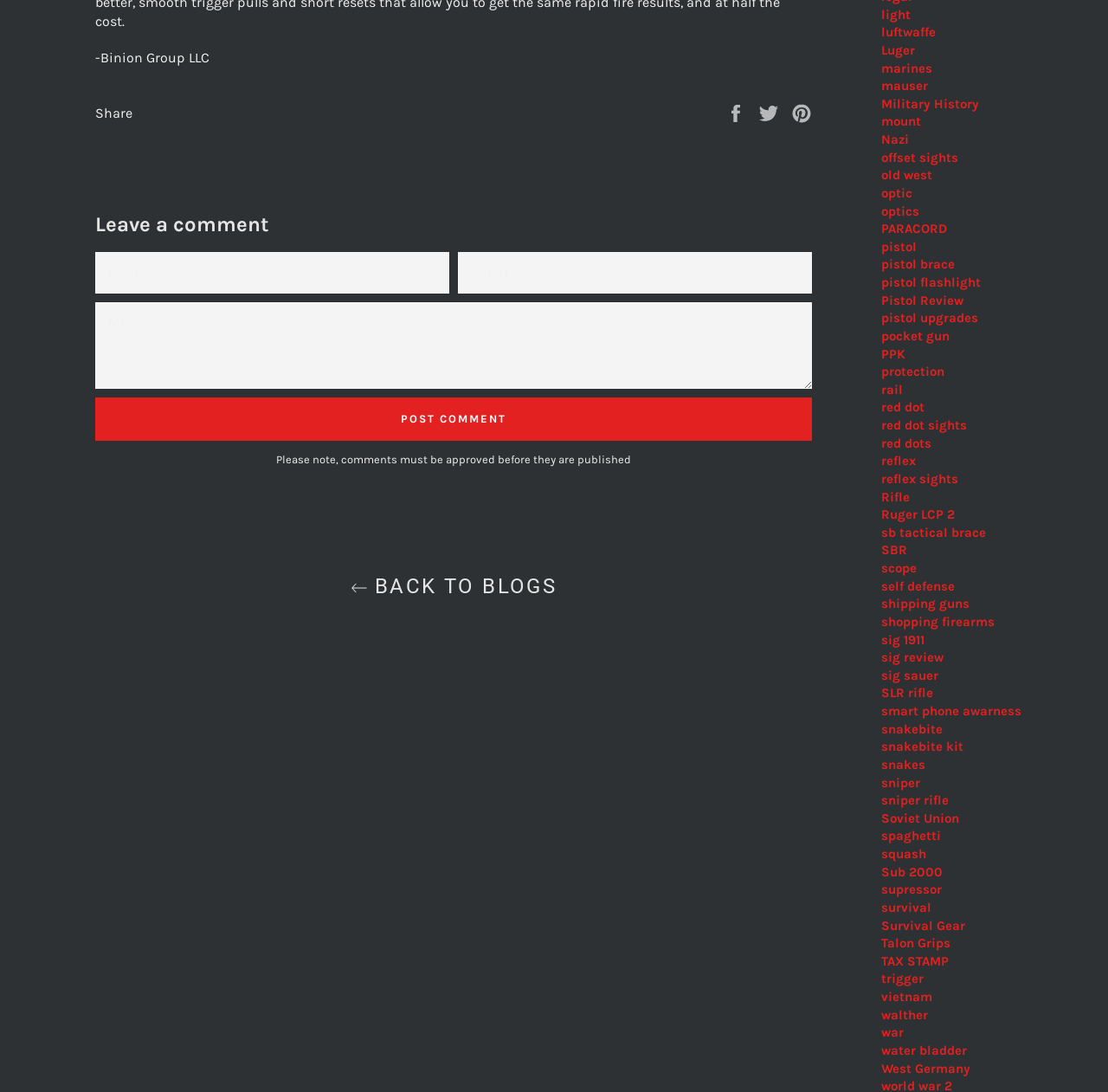Determine the coordinates of the bounding box for the clickable area needed to execute this instruction: "Click on the 'Post comment' button".

[0.086, 0.364, 0.733, 0.404]